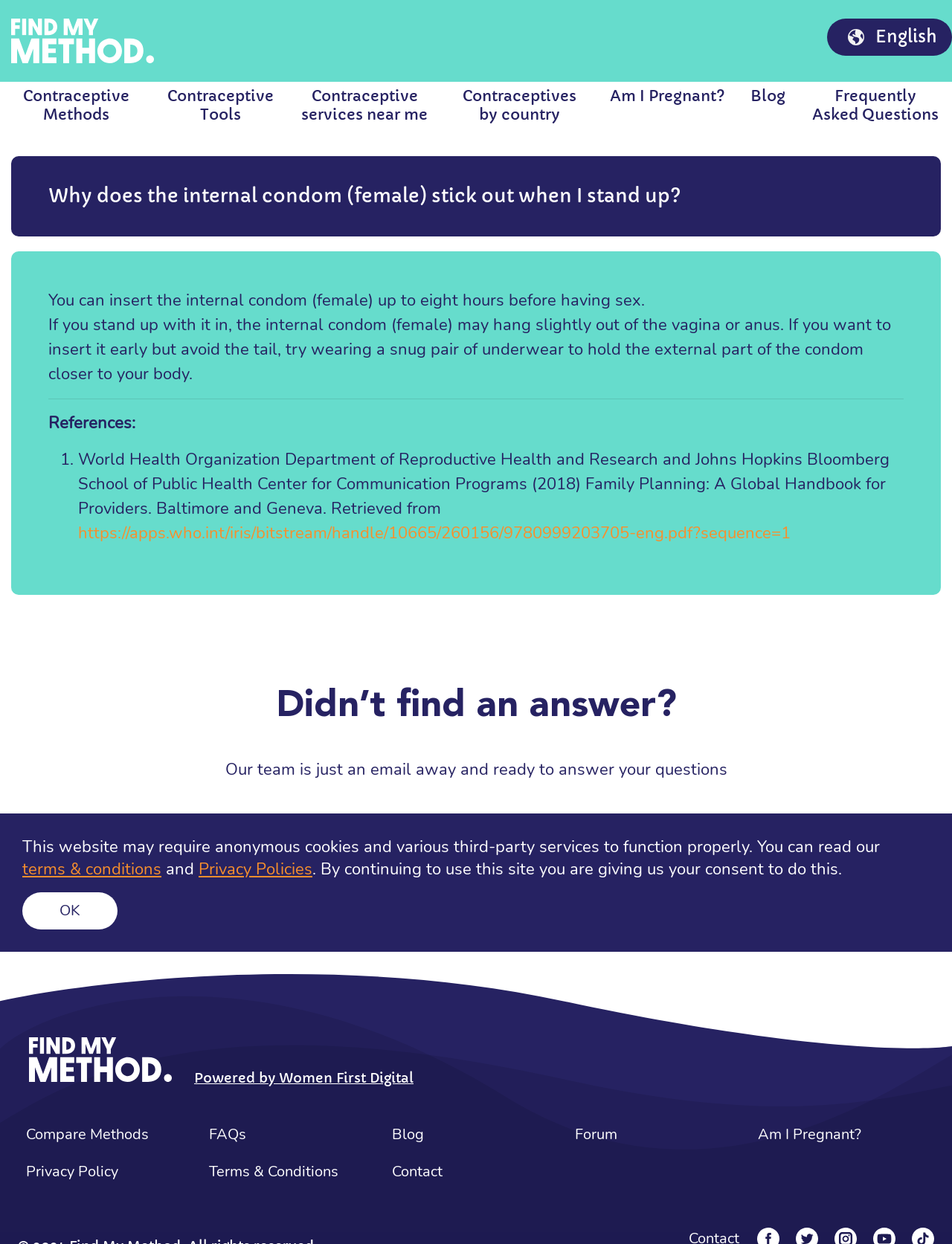Identify the bounding box coordinates of the clickable section necessary to follow the following instruction: "Contact Us". The coordinates should be presented as four float numbers from 0 to 1, i.e., [left, top, right, bottom].

[0.402, 0.687, 0.598, 0.723]